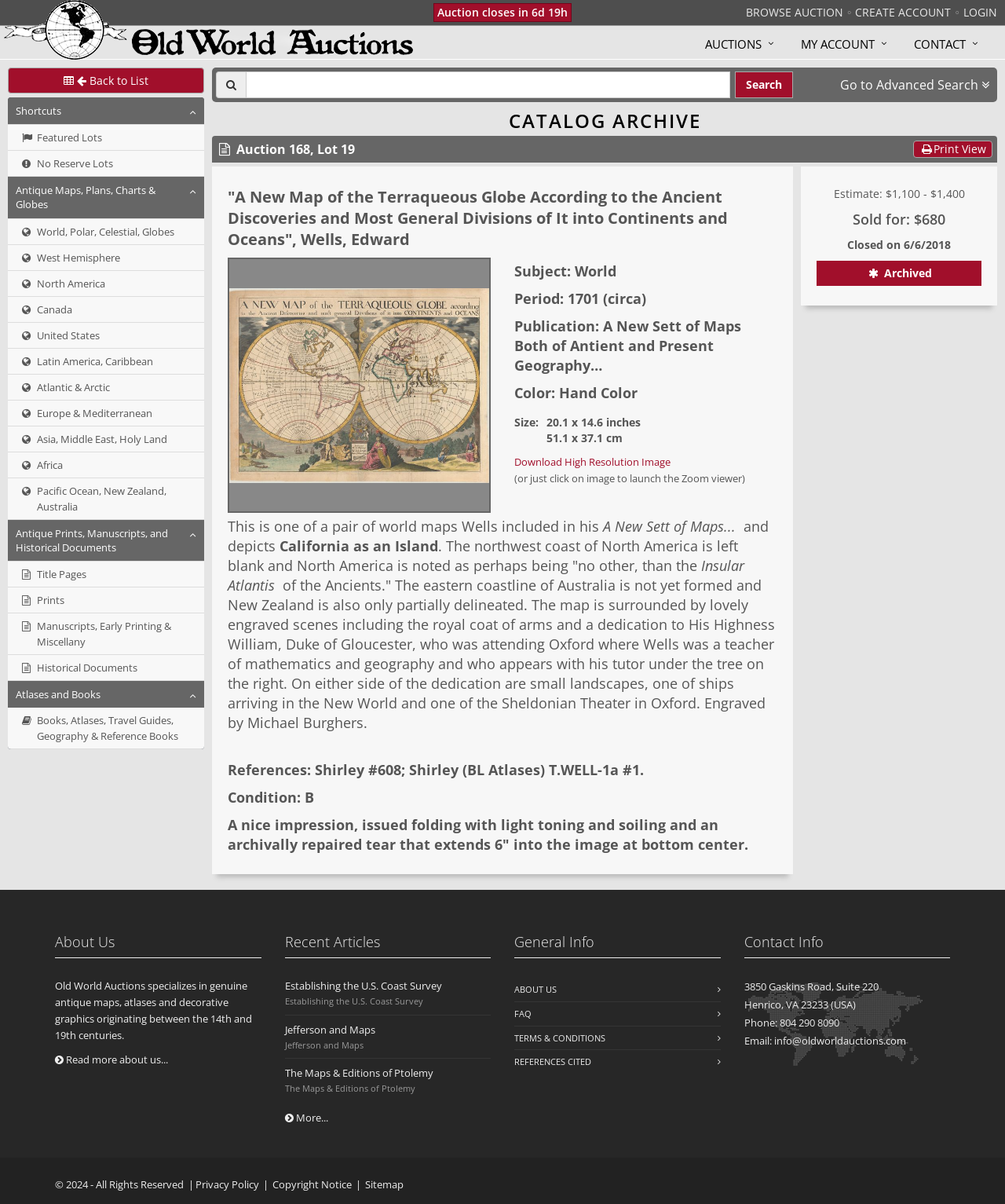Locate the bounding box coordinates of the element's region that should be clicked to carry out the following instruction: "View print version". The coordinates need to be four float numbers between 0 and 1, i.e., [left, top, right, bottom].

[0.909, 0.117, 0.988, 0.131]